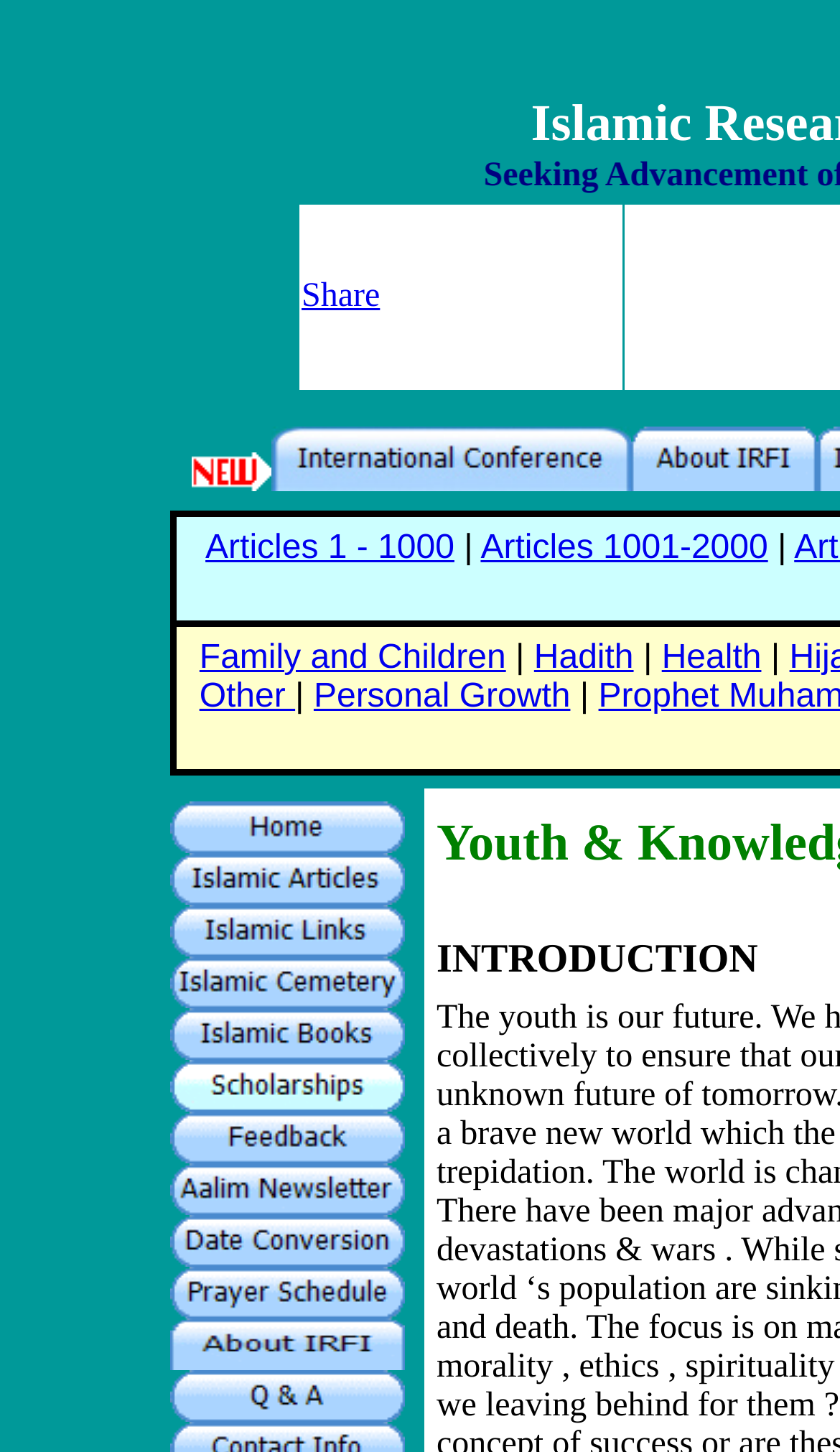Find the bounding box coordinates for the UI element whose description is: "Family and Children". The coordinates should be four float numbers between 0 and 1, in the format [left, top, right, bottom].

[0.237, 0.441, 0.602, 0.466]